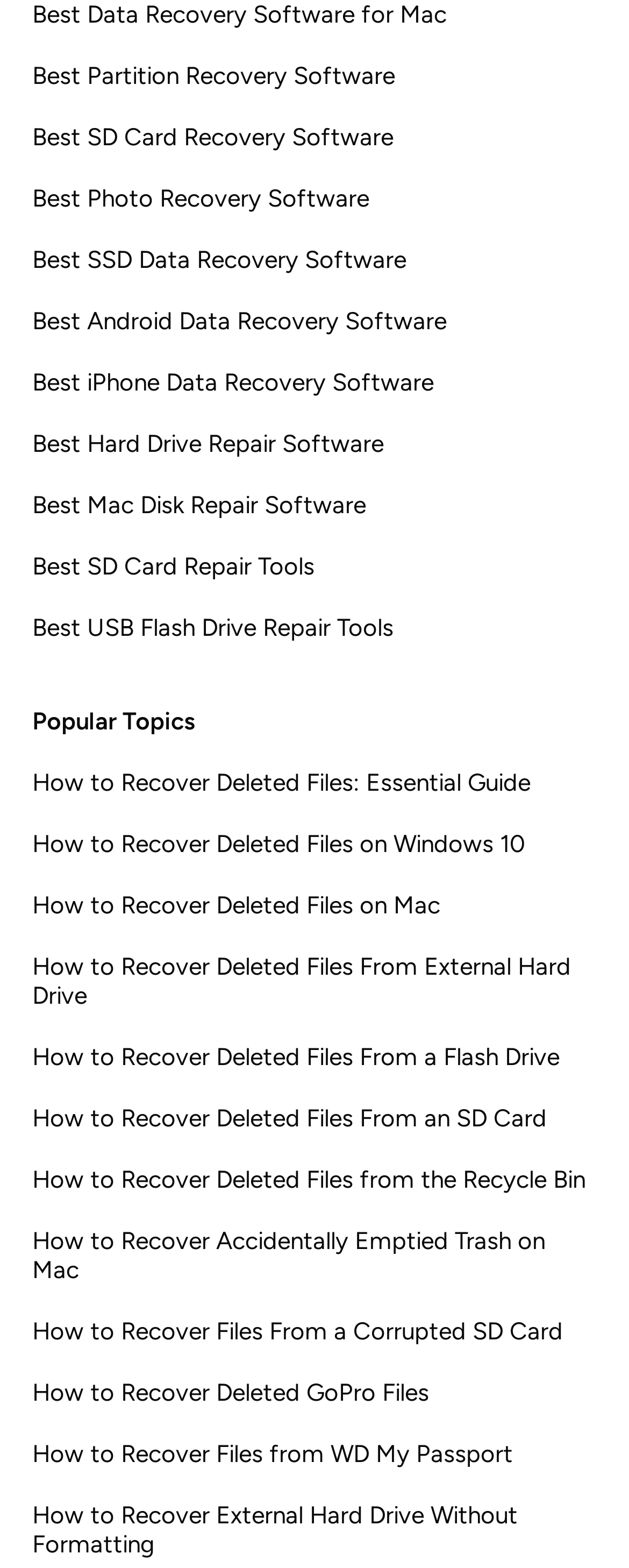Pinpoint the bounding box coordinates of the clickable area necessary to execute the following instruction: "Click on Best Partition Recovery Software". The coordinates should be given as four float numbers between 0 and 1, namely [left, top, right, bottom].

[0.051, 0.039, 0.71, 0.057]